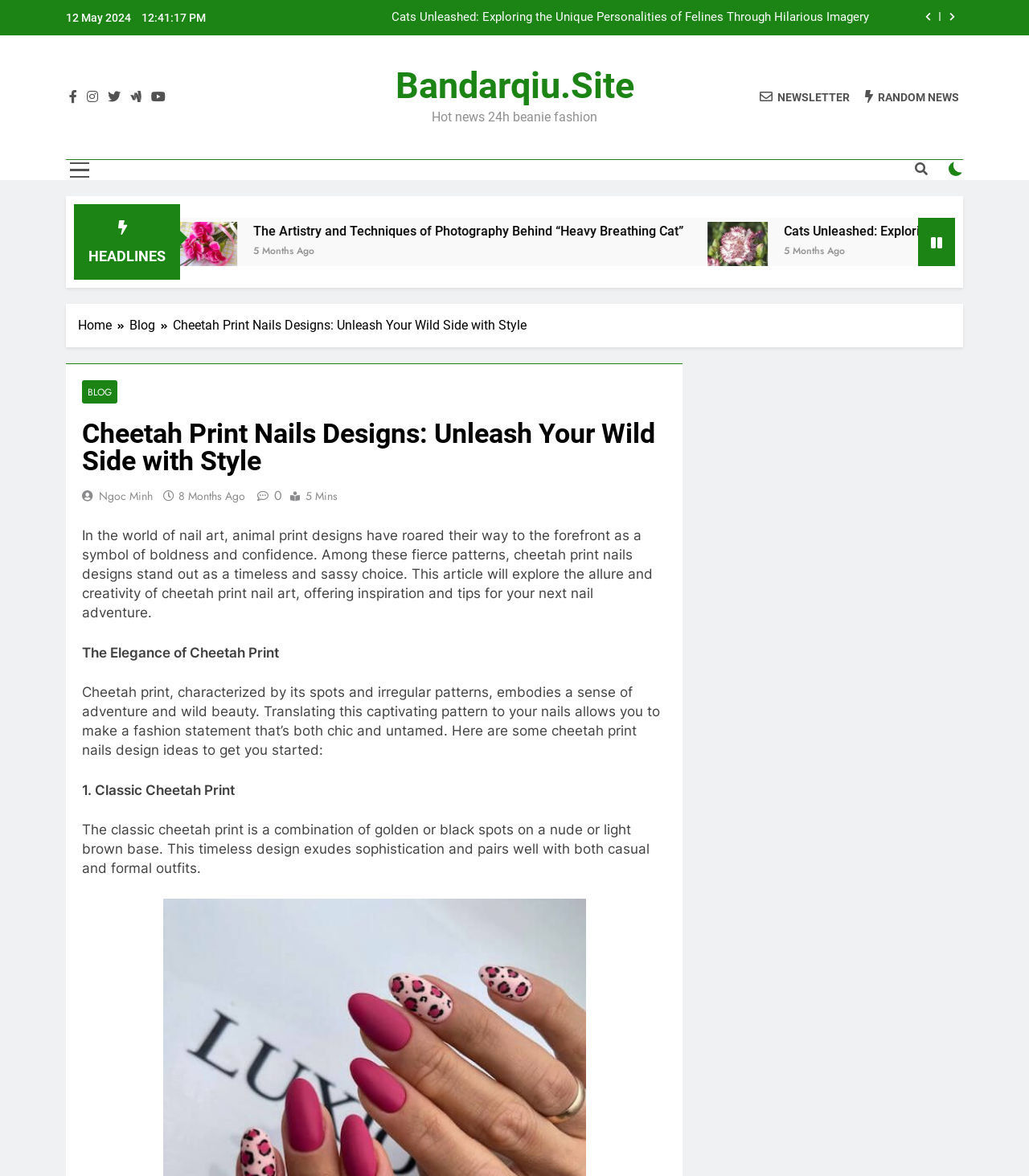Please specify the bounding box coordinates of the region to click in order to perform the following instruction: "Explore the 'Cats Unleashed' link".

[0.514, 0.189, 0.573, 0.24]